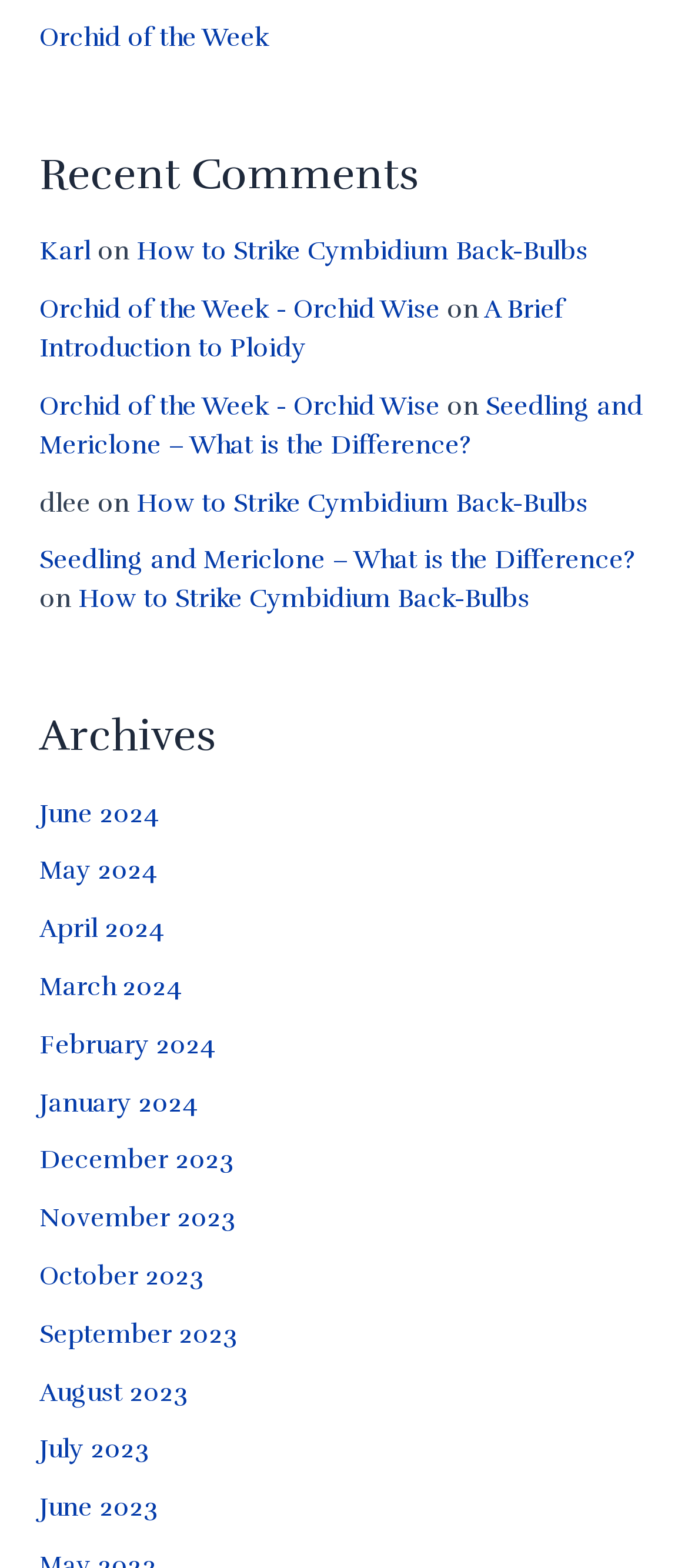Please respond in a single word or phrase: 
How many links are there in the 'Archives' section?

12